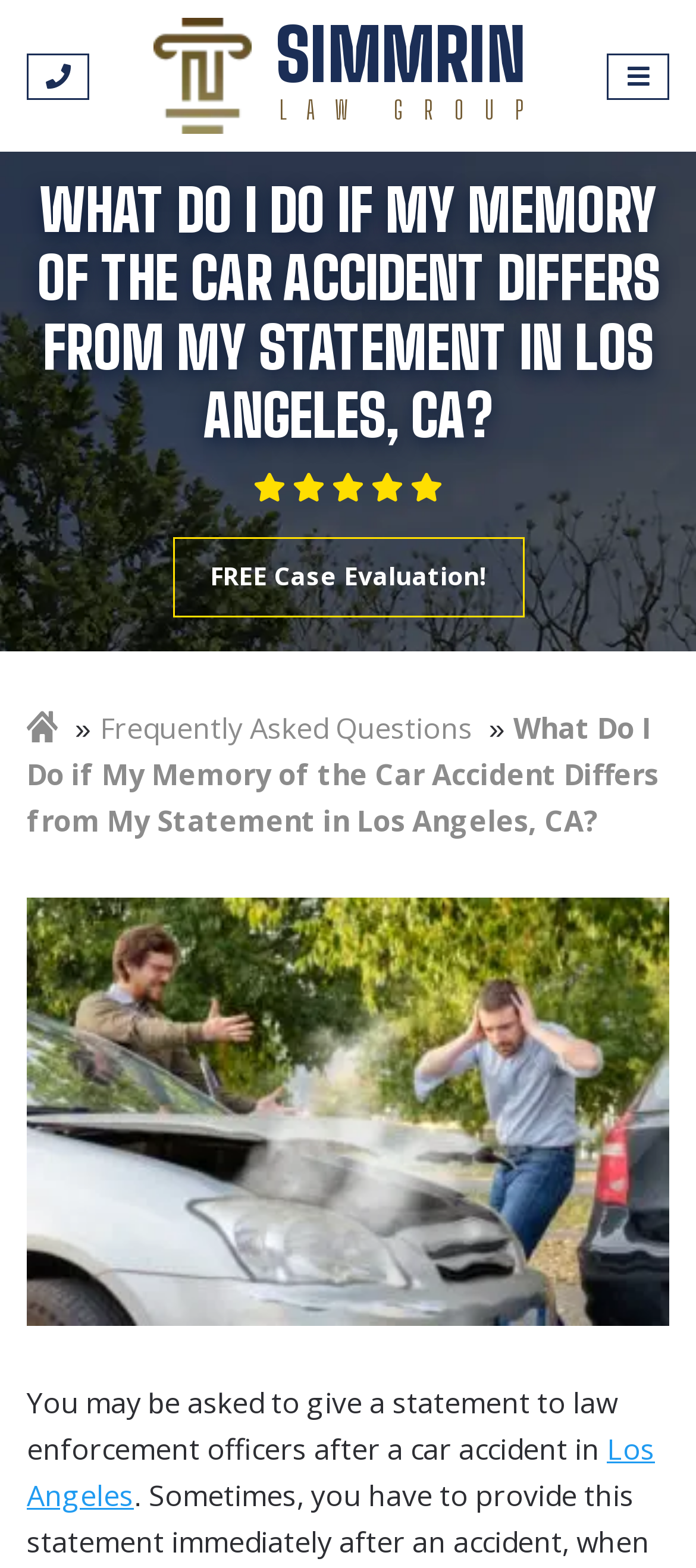Find and provide the bounding box coordinates for the UI element described with: "Home".

[0.038, 0.452, 0.085, 0.477]